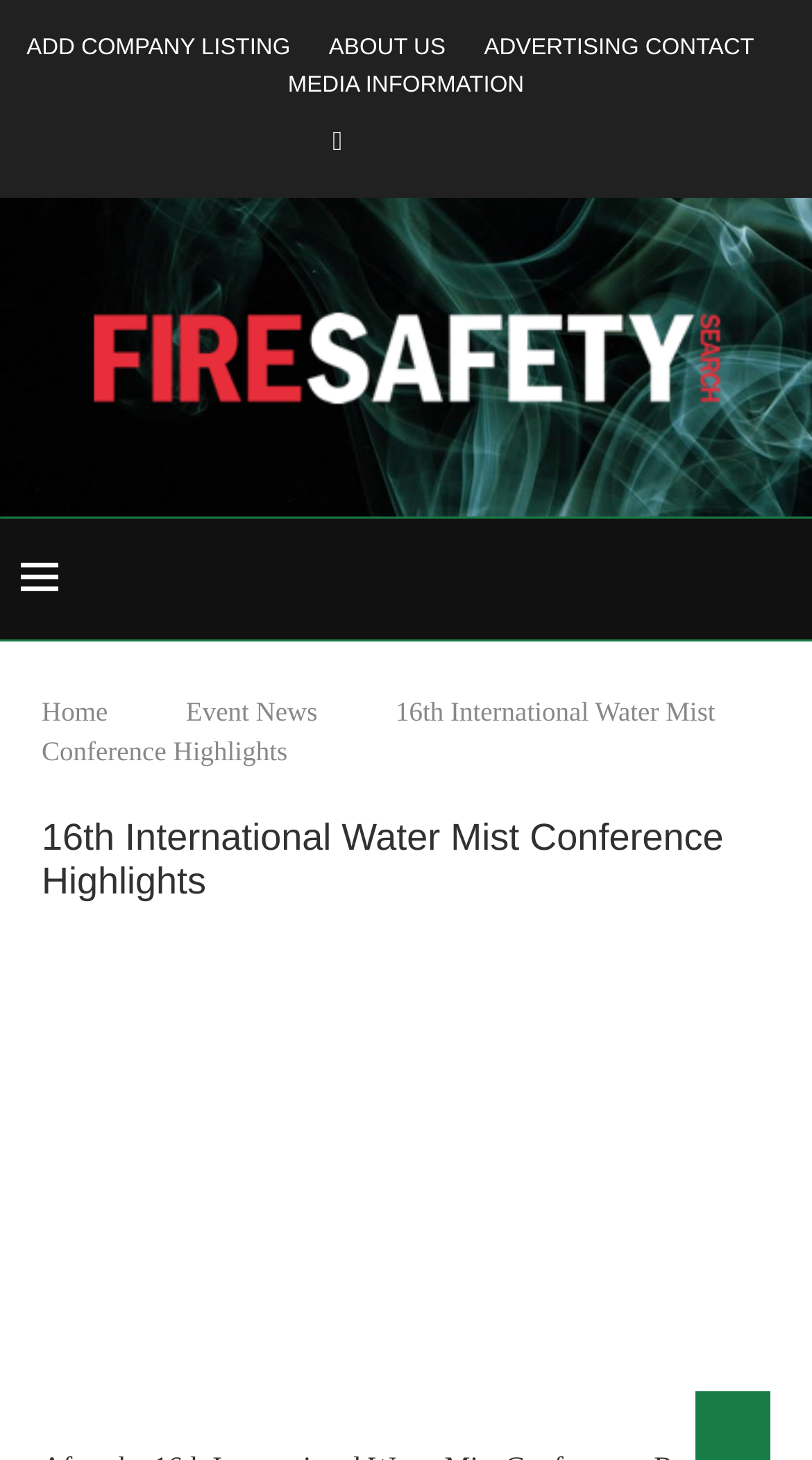What is the name of the conference highlighted on this webpage?
Provide a comprehensive and detailed answer to the question.

I looked at the heading and the link below it, which mentions the 16th International Water Mist Conference, and concluded that this is the conference being highlighted on this webpage.